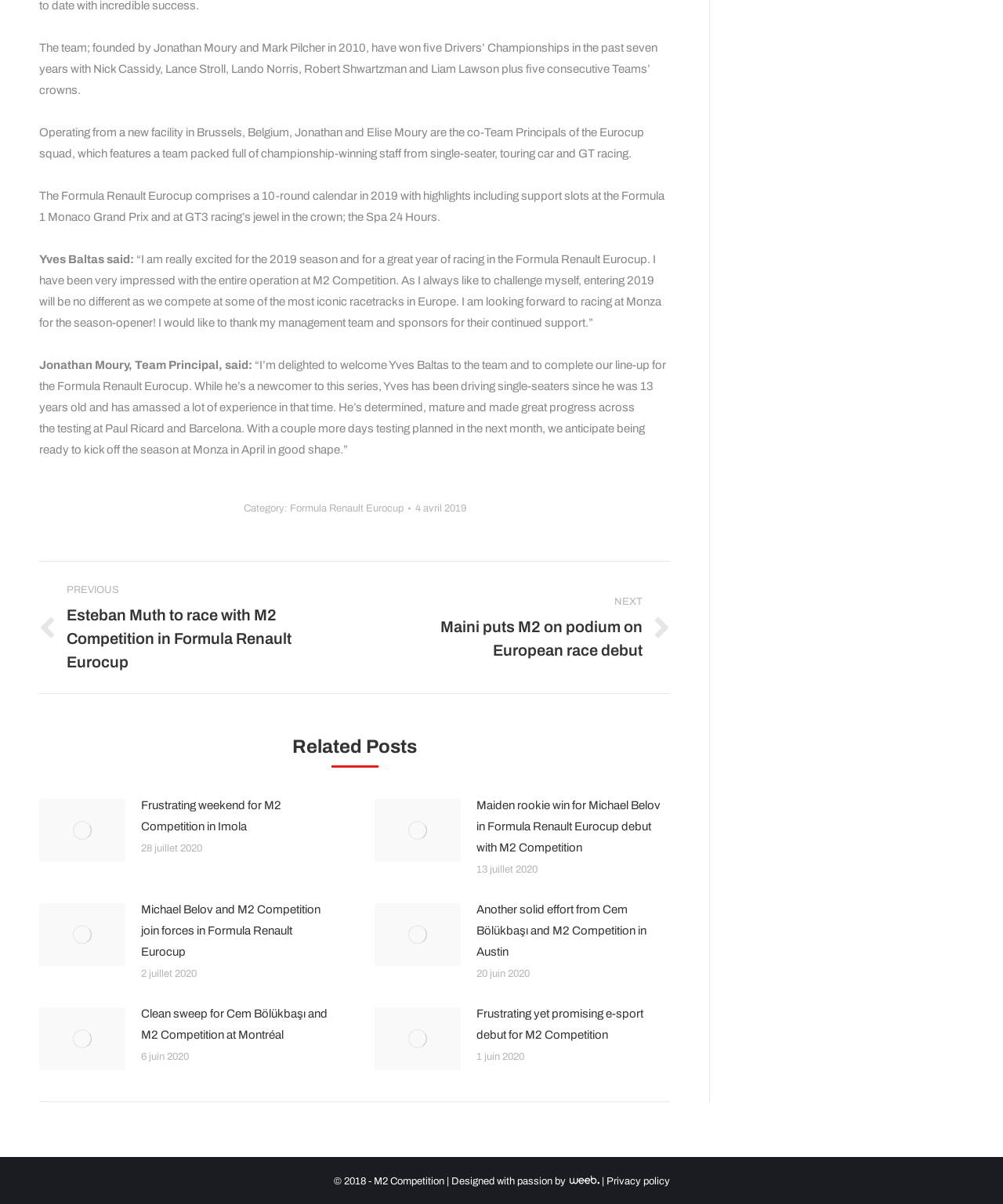What is the name of the team principal?
Refer to the screenshot and answer in one word or phrase.

Jonathan Moury